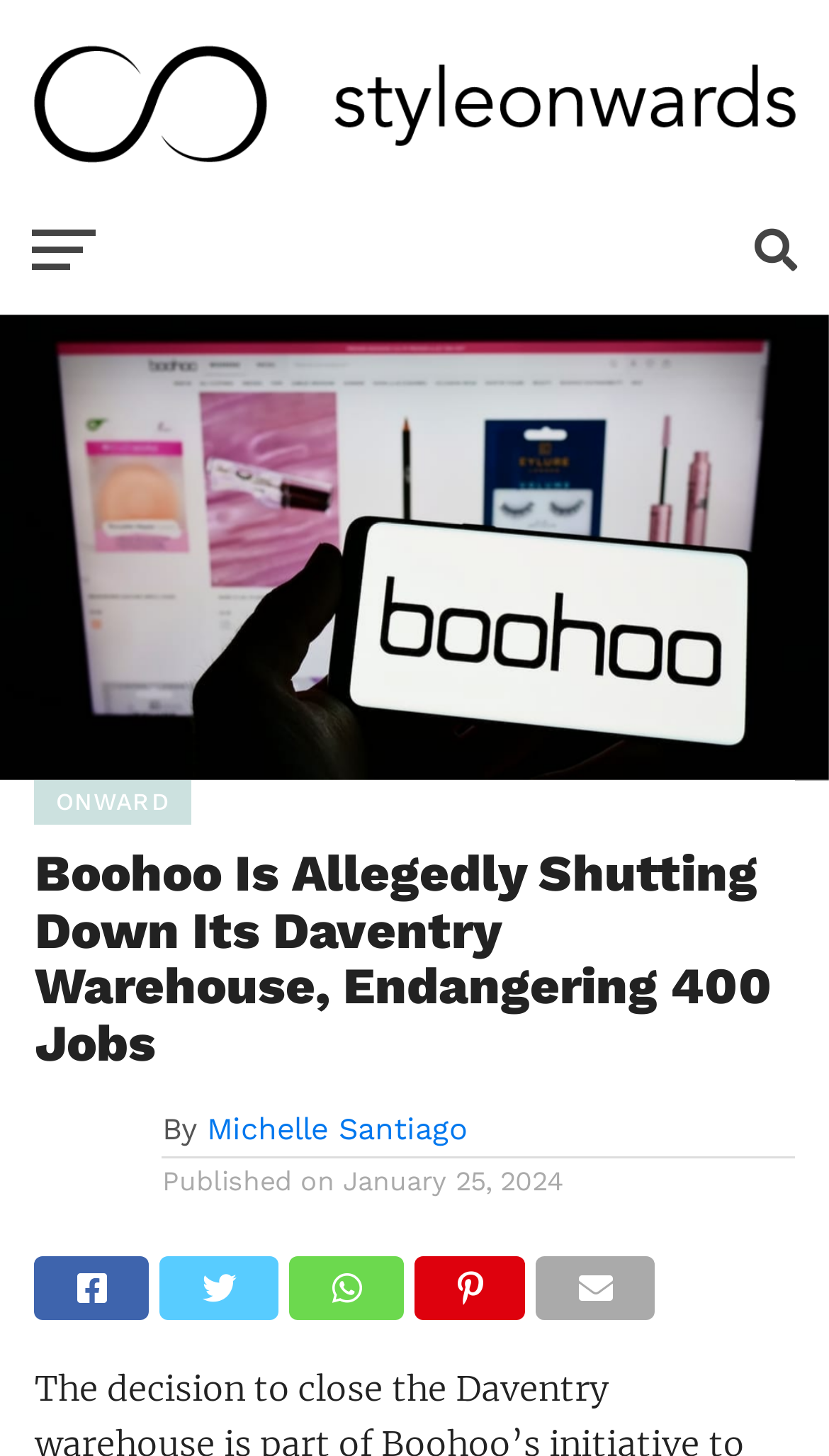Who is the author of the article?
Answer the question with just one word or phrase using the image.

Michelle Santiago